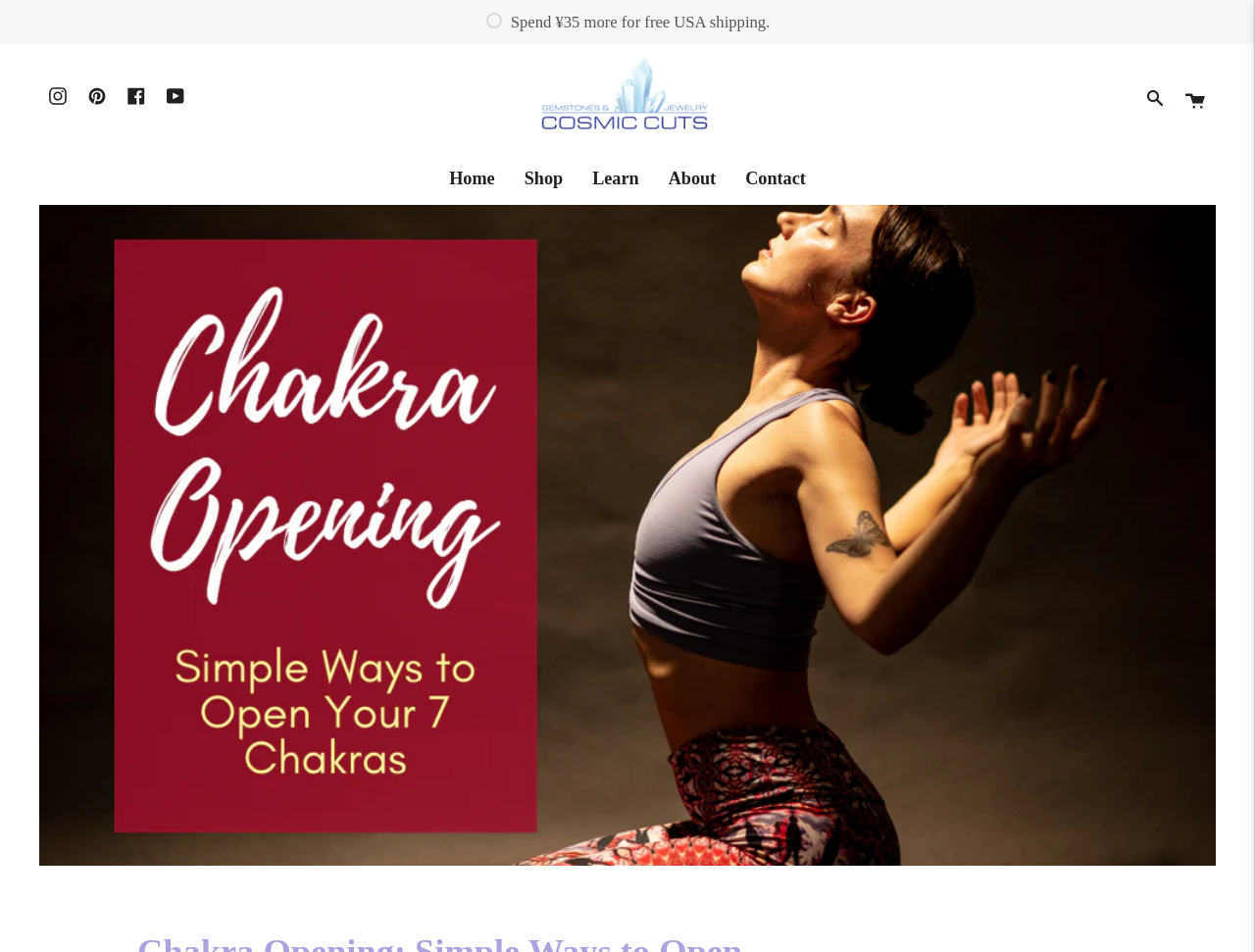Locate the bounding box of the UI element described in the following text: "Search".

[0.905, 0.046, 0.936, 0.161]